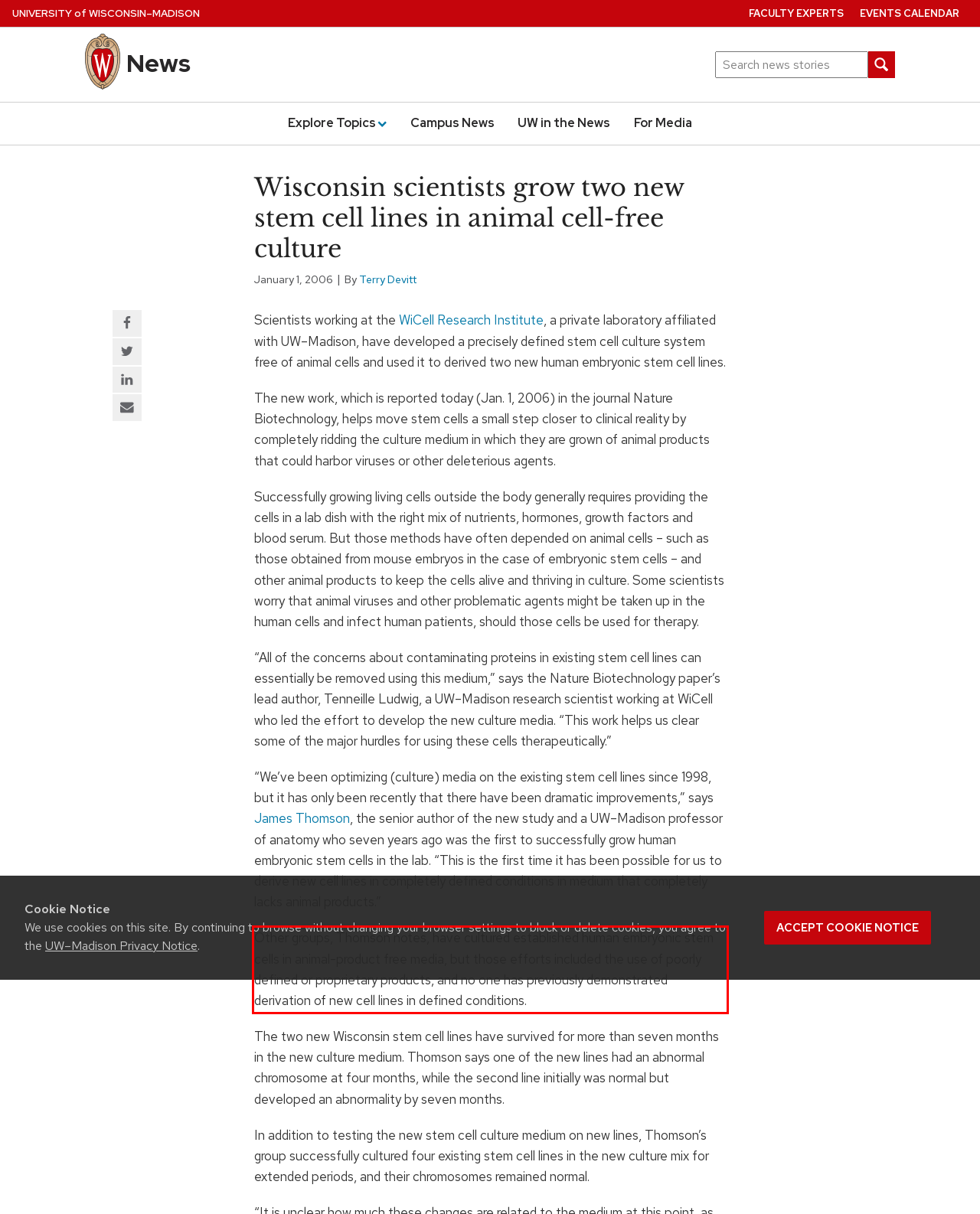You are presented with a screenshot containing a red rectangle. Extract the text found inside this red bounding box.

Other groups, Thomson notes, have cultured established human embryonic stem cells in animal-product free media, but those efforts included the use of poorly defined or proprietary products, and no one has previously demonstrated derivation of new cell lines in defined conditions.